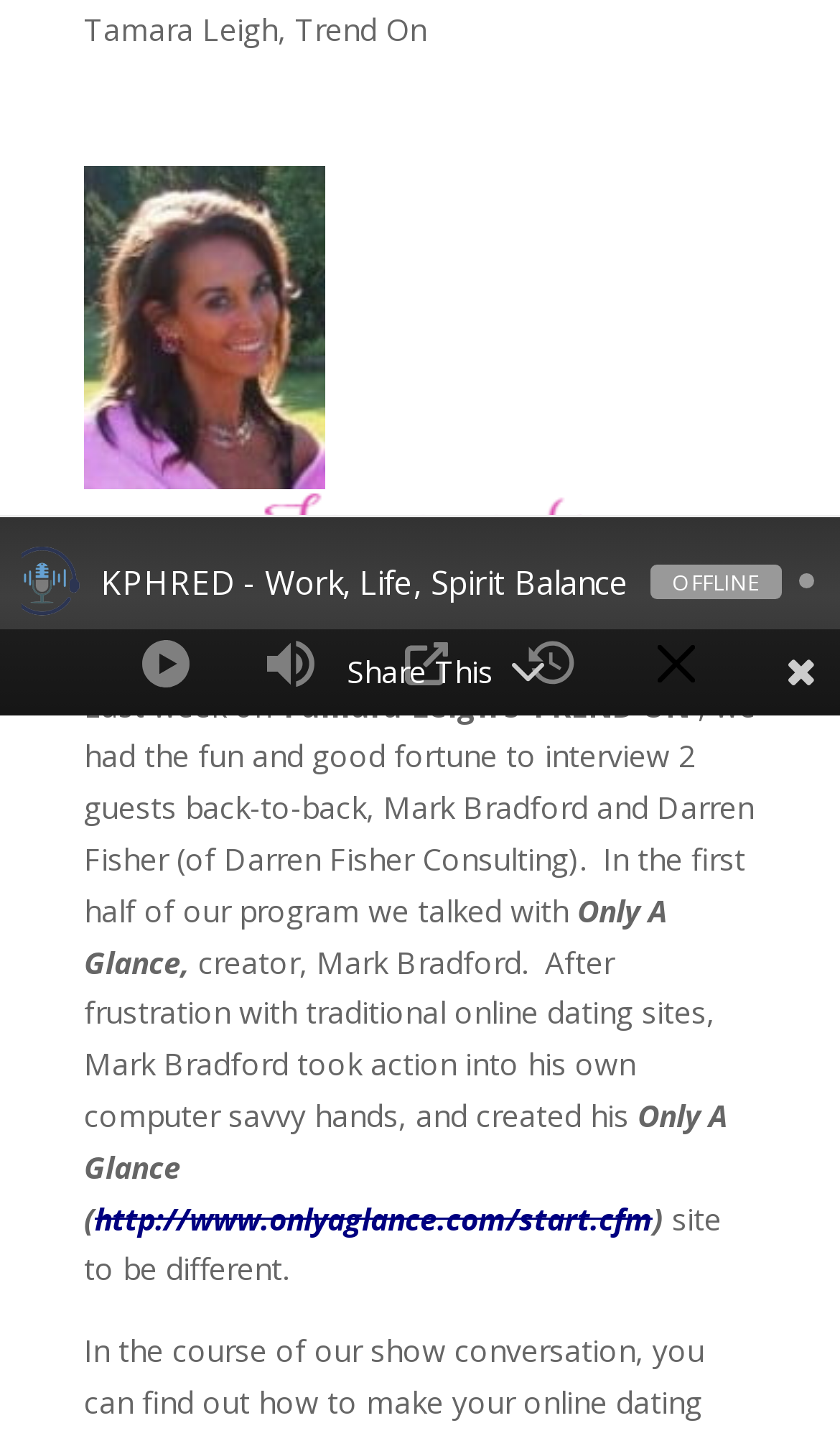Predict the bounding box of the UI element based on this description: "Trend On".

[0.351, 0.006, 0.508, 0.034]